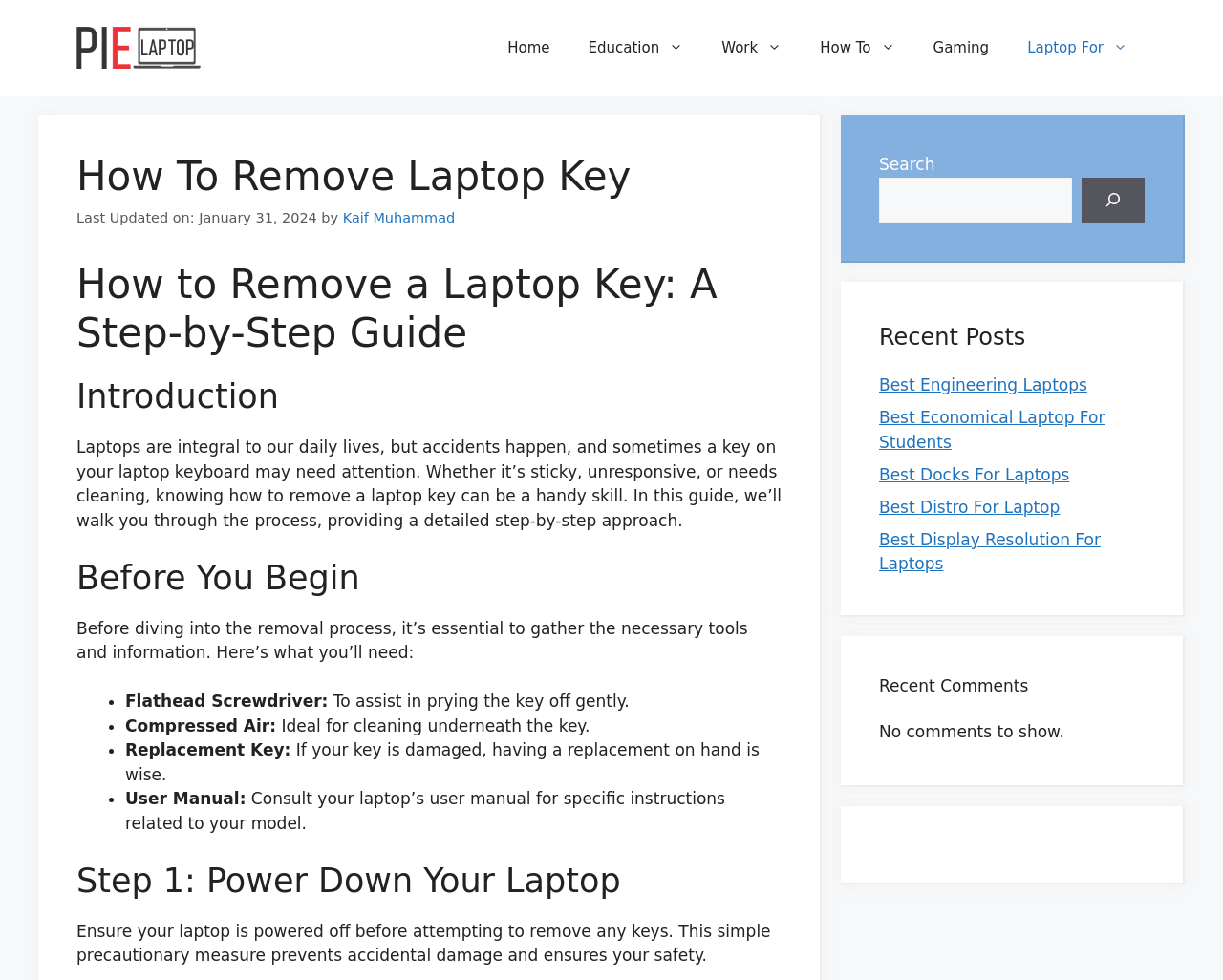From the webpage screenshot, predict the bounding box of the UI element that matches this description: "Education".

[0.465, 0.019, 0.574, 0.078]